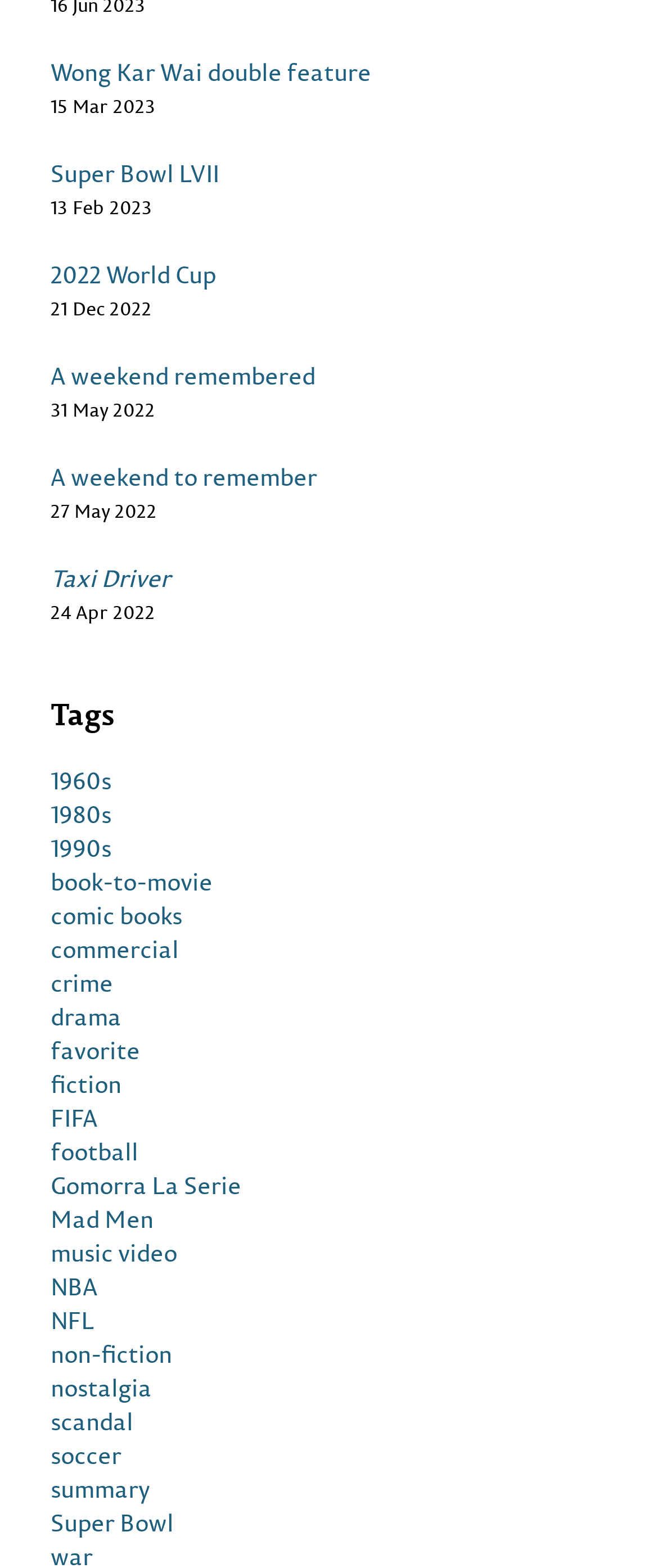Please determine the bounding box coordinates of the clickable area required to carry out the following instruction: "Explore the tag of drama". The coordinates must be four float numbers between 0 and 1, represented as [left, top, right, bottom].

[0.077, 0.638, 0.949, 0.659]